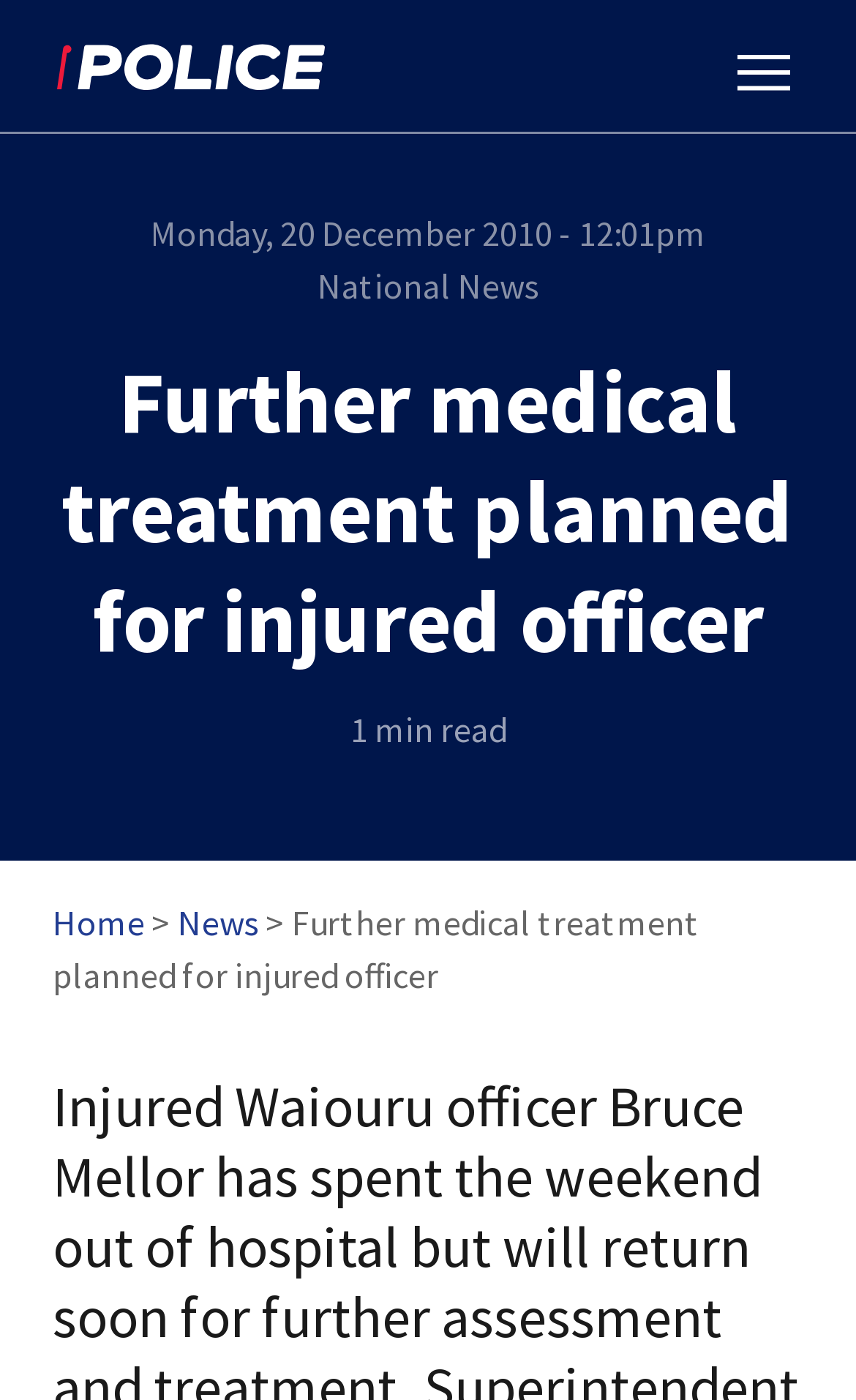Explain in detail what is displayed on the webpage.

The webpage is about a news article from the New Zealand Police, specifically about an injured officer named Bruce Mellor who requires further medical treatment. 

At the top left of the page, there is a link to skip to the main content. Next to it, there is a link to the police.govt.nz website. On the top right, there is a large image that spans almost the entire width of the page. 

Below the image, there is a header section that contains several elements. On the left, there is a date and time stamp, "Monday, 20 December 2010 - 12:01pm". To the right of the date, there is a category label, "National News". 

The main headline of the article, "Further medical treatment planned for injured officer", is prominently displayed in the center of the header section. Below the headline, there is a label indicating the reading time, "1 min read". 

Underneath the header section, there is a navigation menu with links to "Home" and "News". The "News" link is followed by a sub-link to the current article, "Further medical treatment planned for injured officer".